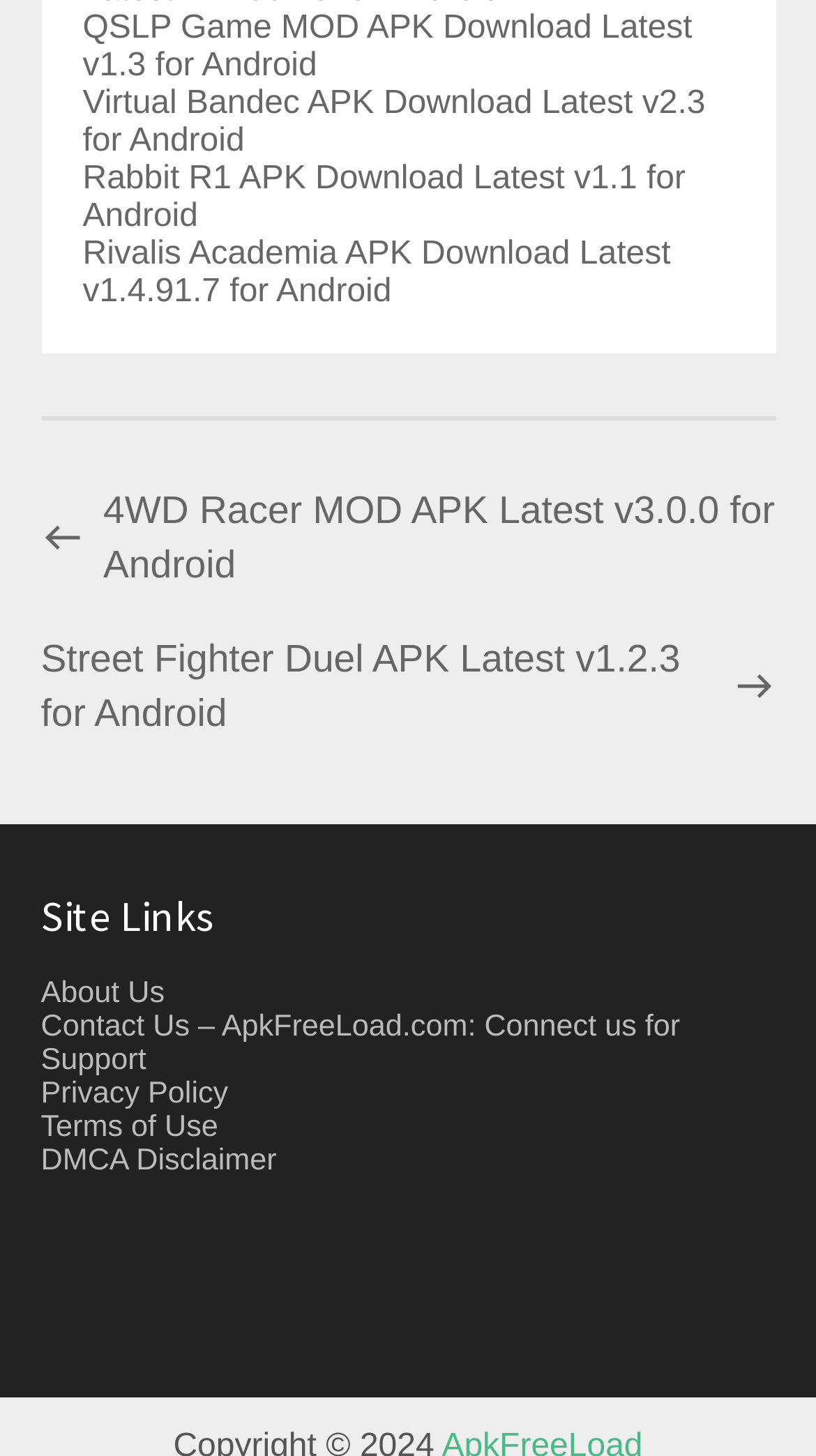Determine the bounding box coordinates of the element's region needed to click to follow the instruction: "View About Us page". Provide these coordinates as four float numbers between 0 and 1, formatted as [left, top, right, bottom].

[0.05, 0.671, 0.202, 0.694]